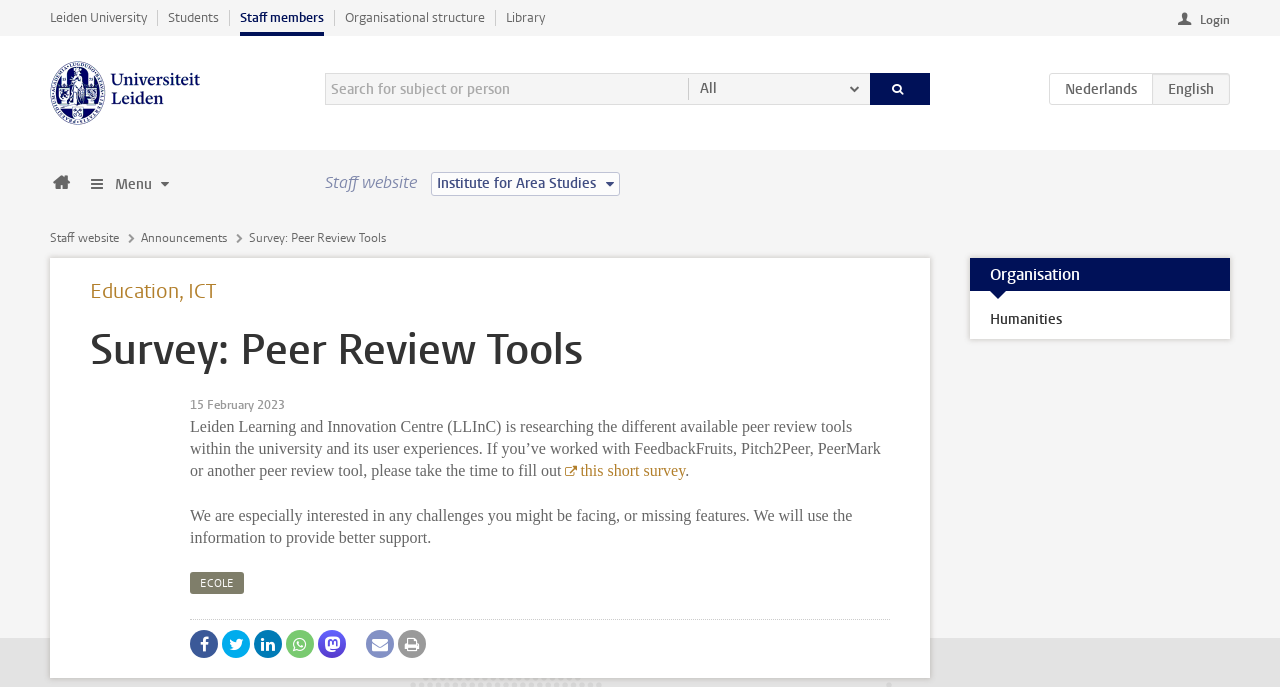Find the coordinates for the bounding box of the element with this description: "Staff members".

[0.188, 0.015, 0.253, 0.052]